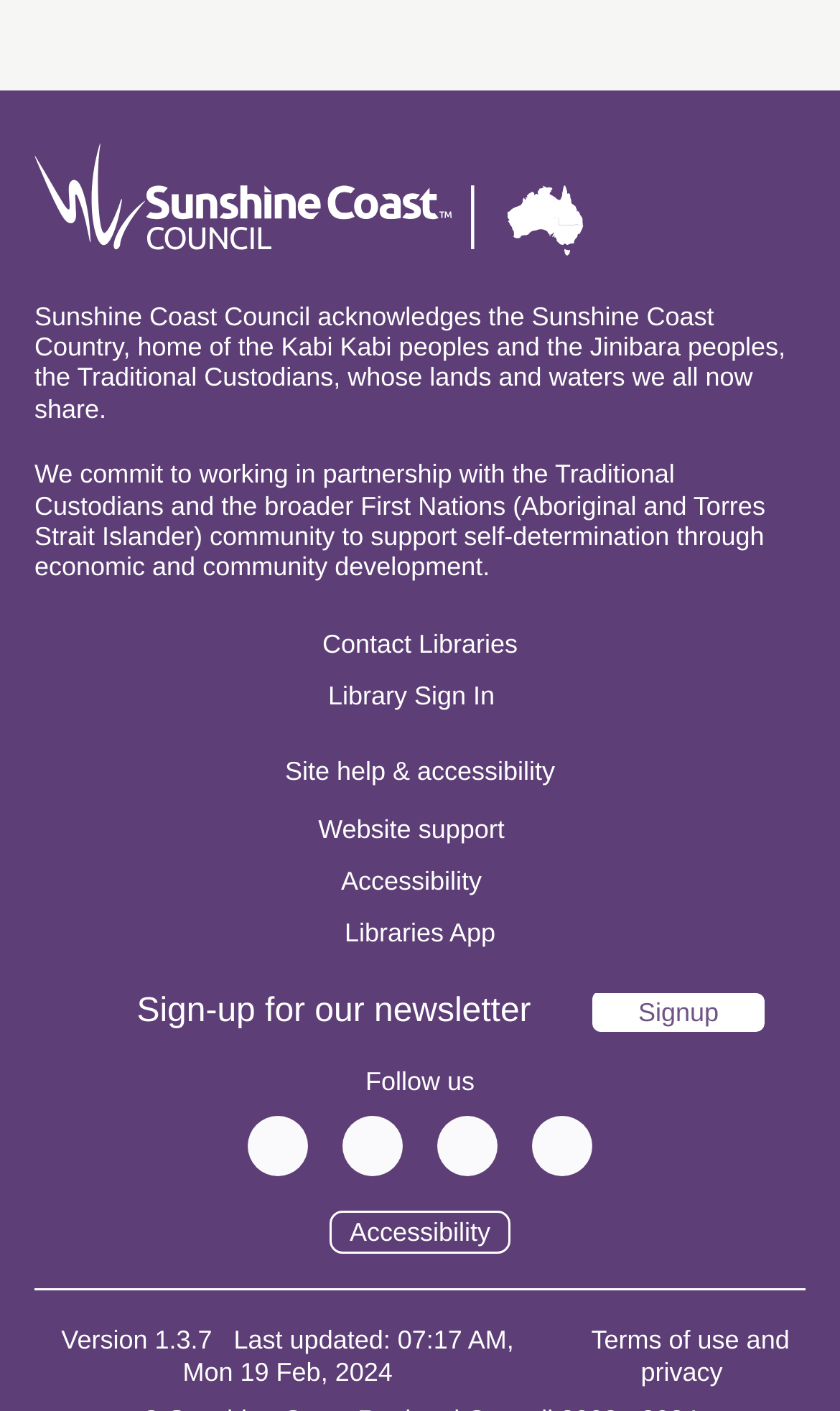Locate the bounding box coordinates of the clickable region to complete the following instruction: "Check website support."

[0.379, 0.577, 0.621, 0.599]